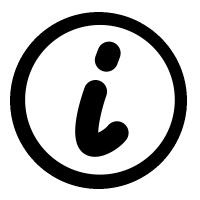Why is genuine silk preferred?
Please respond to the question with a detailed and thorough explanation.

The article highlights the importance of choosing genuine silk over synthetic alternatives because it offers better health and durability, implying that genuine silk is a superior choice for consumers.